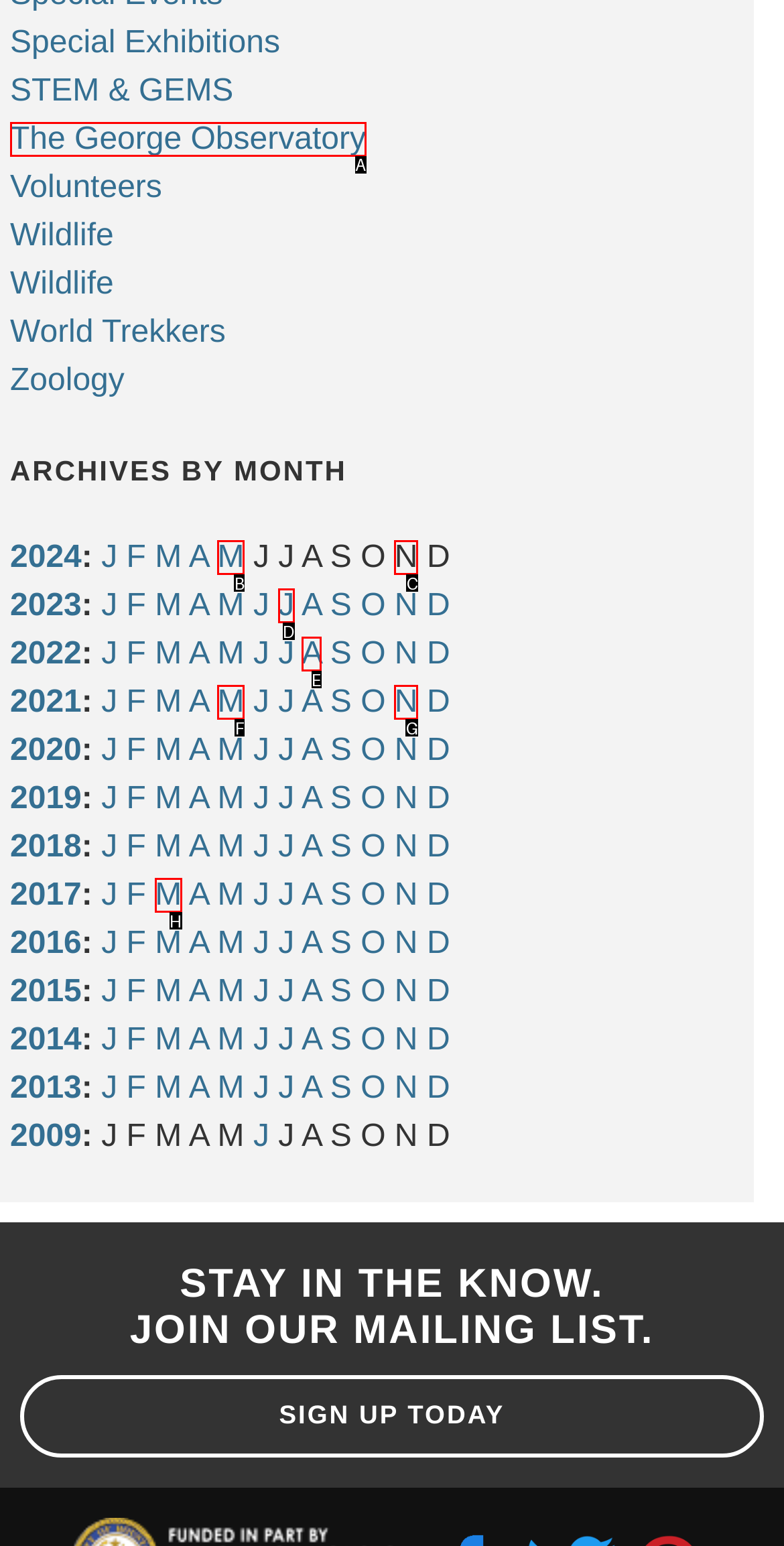Identify the correct HTML element to click to accomplish this task: Learn about The George Observatory
Respond with the letter corresponding to the correct choice.

A